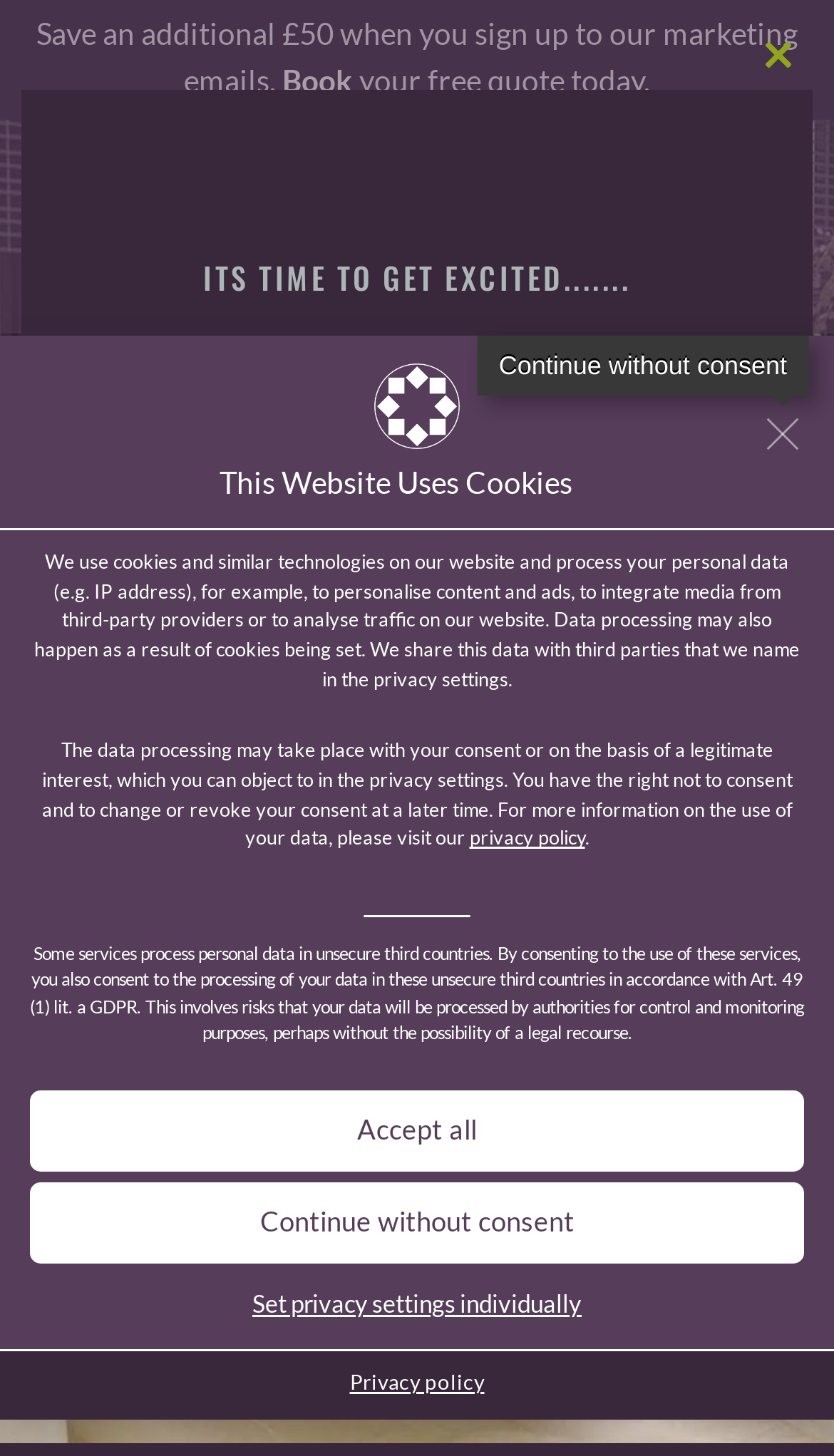Locate the bounding box coordinates of the element's region that should be clicked to carry out the following instruction: "Click the 'Close this module' button". The coordinates need to be four float numbers between 0 and 1, i.e., [left, top, right, bottom].

[0.892, 0.015, 0.974, 0.062]